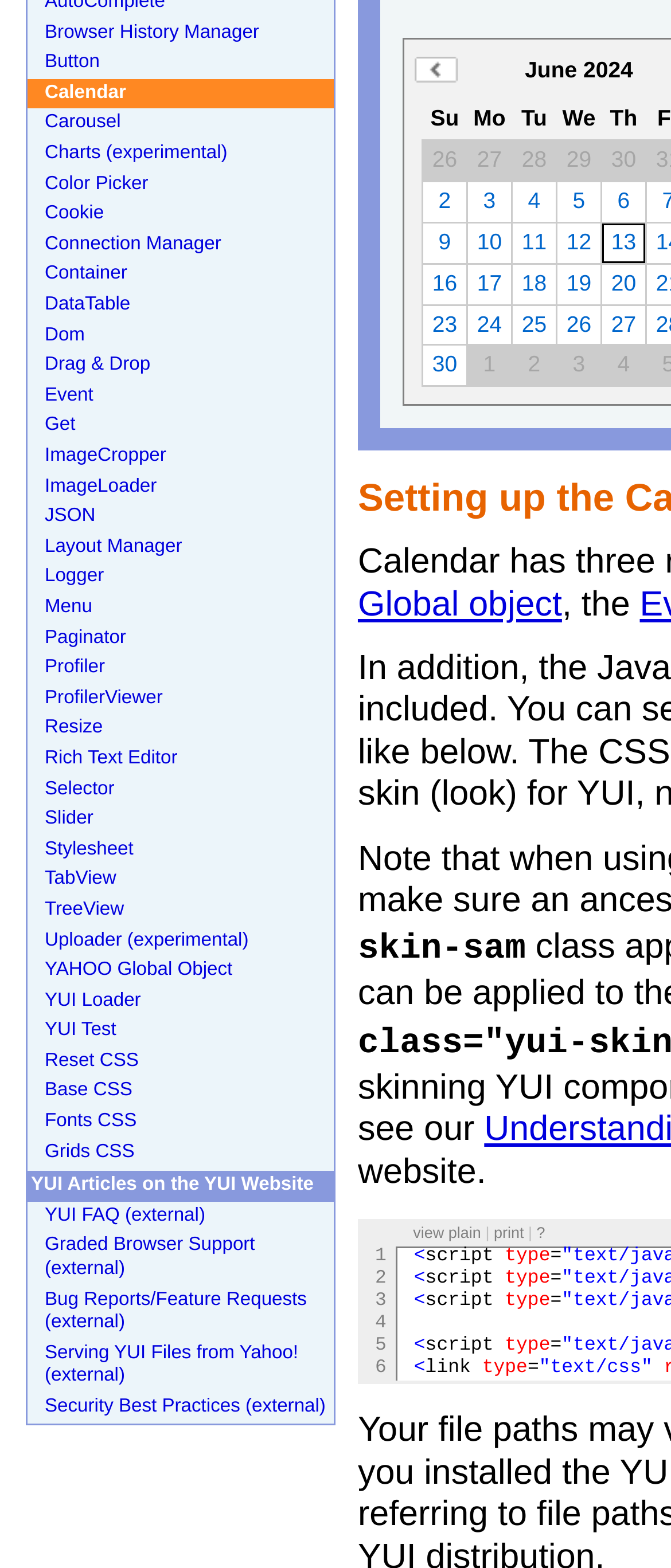Given the element description 19, predict the bounding box coordinates for the UI element in the webpage screenshot. The format should be (top-left x, top-left y, bottom-right x, bottom-right y), and the values should be between 0 and 1.

[0.833, 0.17, 0.892, 0.193]